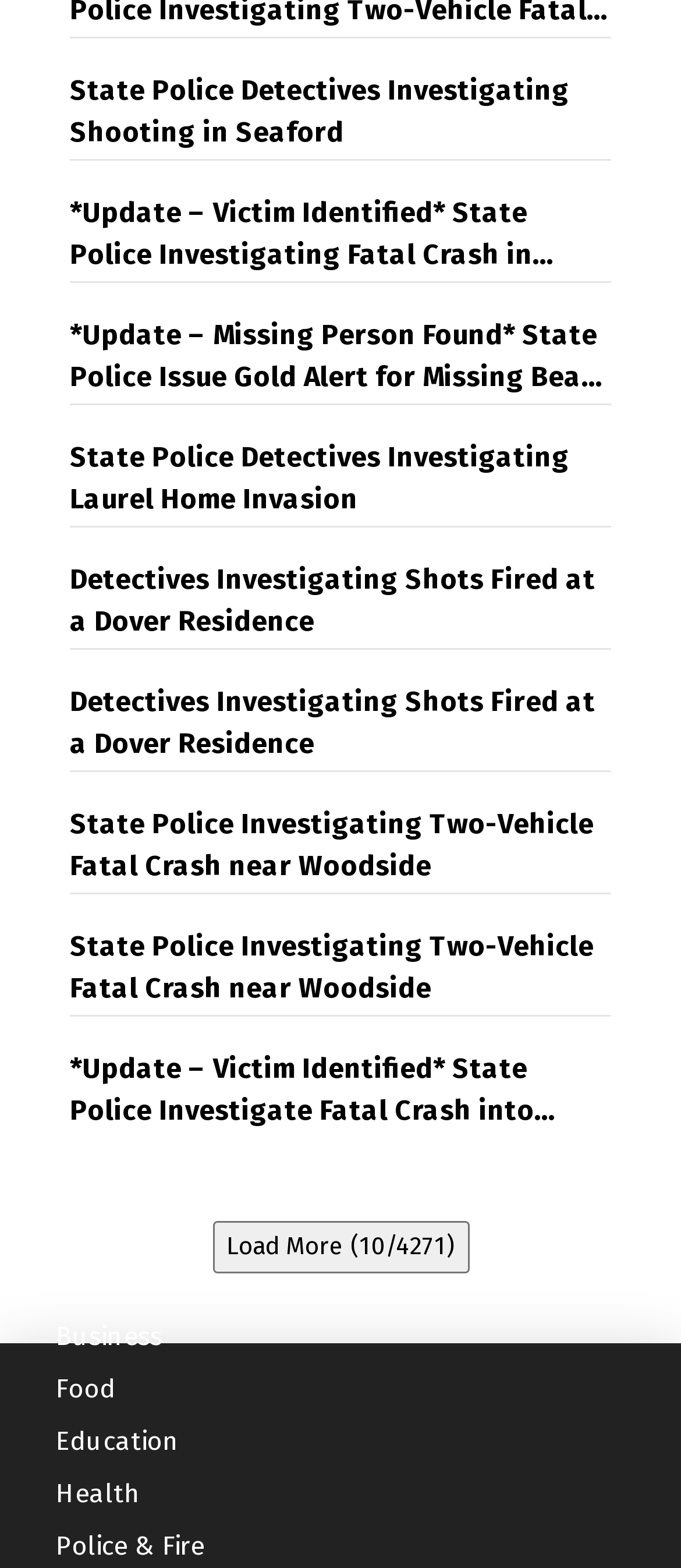Please determine the bounding box coordinates of the area that needs to be clicked to complete this task: 'Explore the 'Government' category'. The coordinates must be four float numbers between 0 and 1, formatted as [left, top, right, bottom].

[0.082, 0.775, 0.303, 0.795]